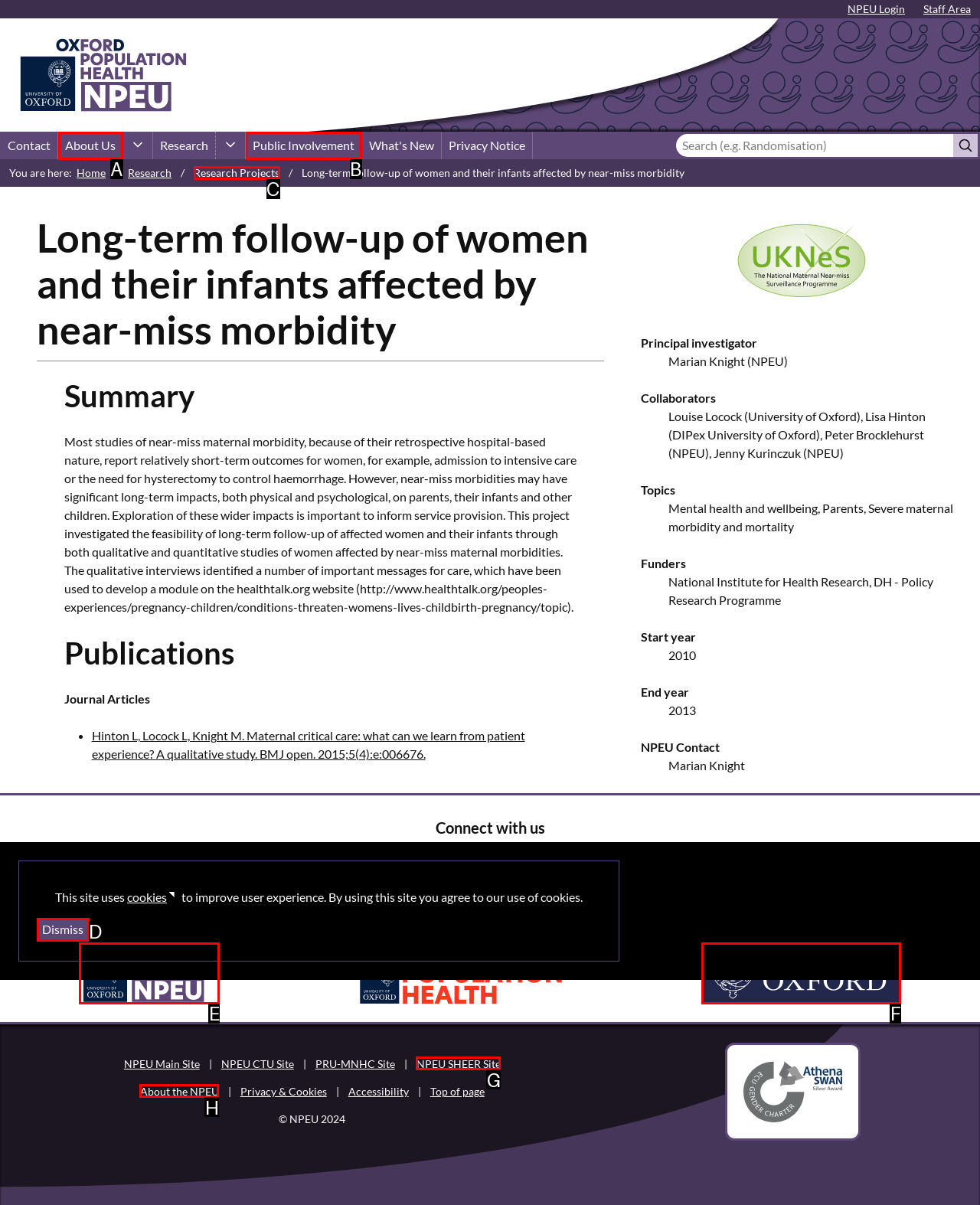Point out the HTML element I should click to achieve the following task: Click the 'Dismiss' button Provide the letter of the selected option from the choices.

D